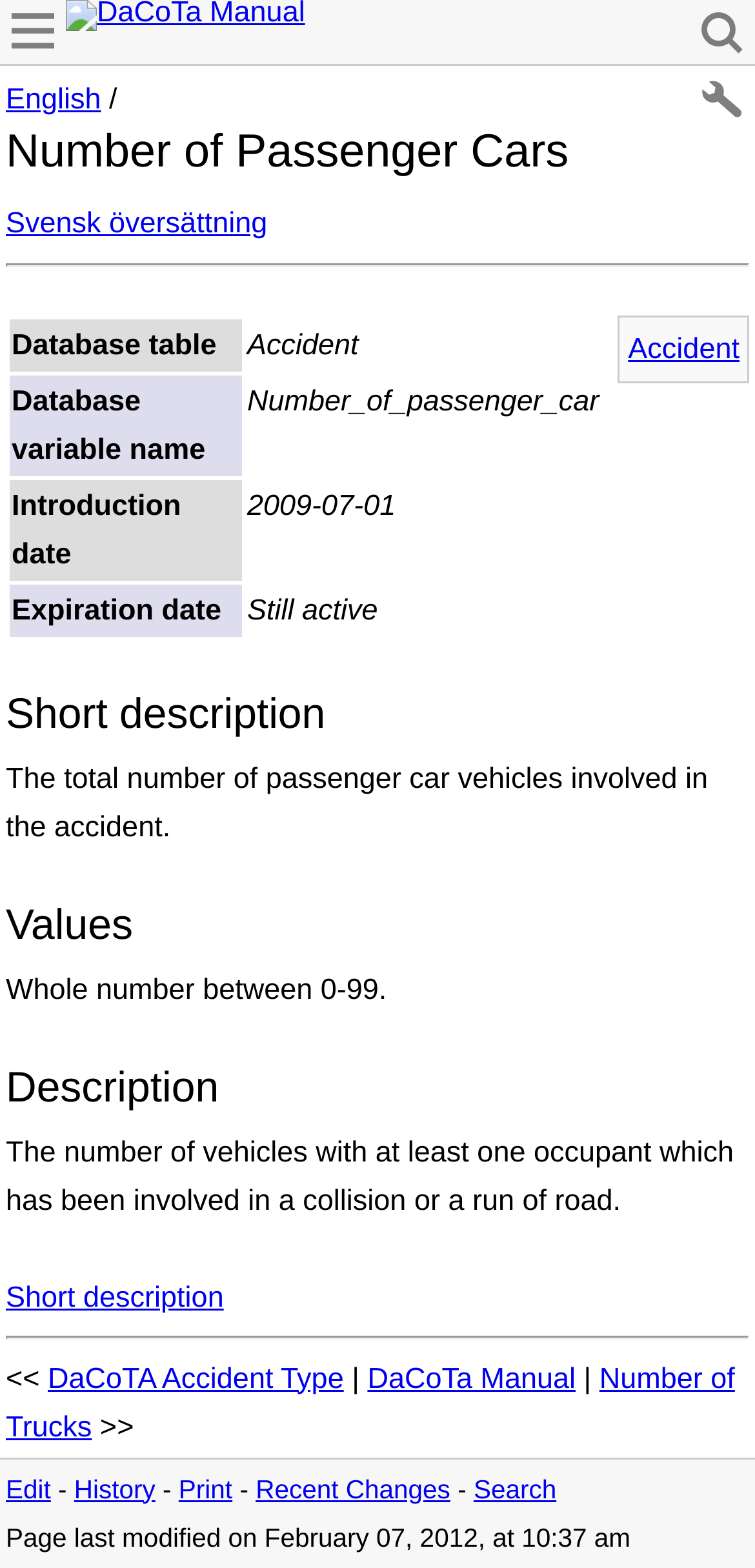What is the link to the related 'DaCoTa Accident Type' page?
Kindly offer a comprehensive and detailed response to the question.

This answer can be found in the section of the webpage that lists related links. The link to the 'DaCoTa Accident Type' page is listed alongside other related links, such as the 'DaCoTa Manual' and 'Number of Trucks' pages.